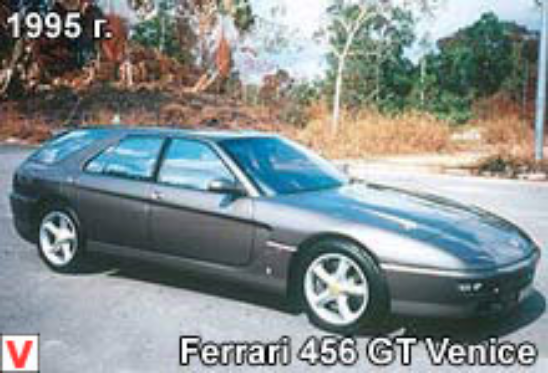Use one word or a short phrase to answer the question provided: 
What is highlighted in the photograph of the Ferrari 456 GT Venice?

Stylish alloy wheels and design